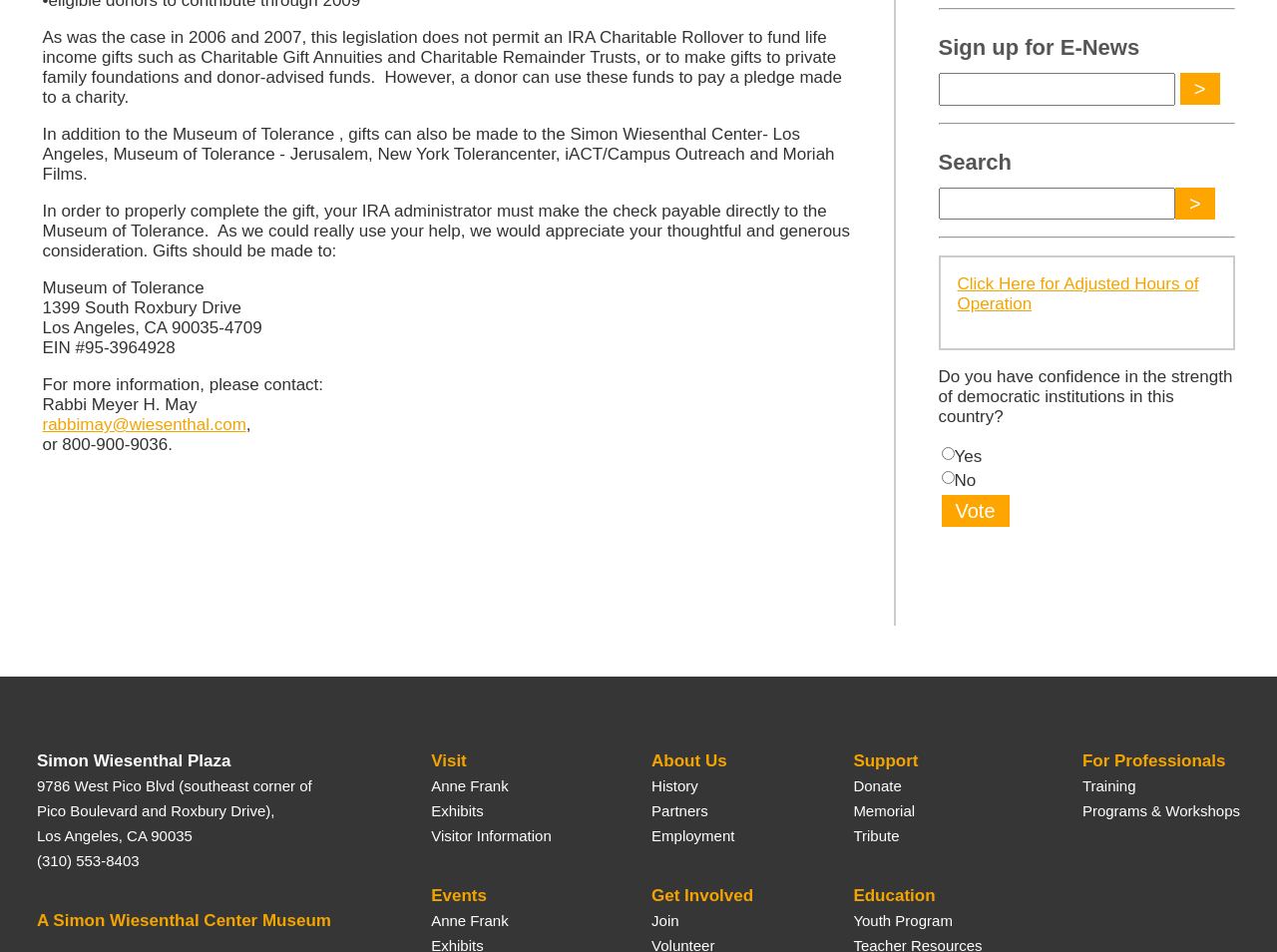Identify the bounding box coordinates of the region that needs to be clicked to carry out this instruction: "Visit the 'About' page". Provide these coordinates as four float numbers ranging from 0 to 1, i.e., [left, top, right, bottom].

None